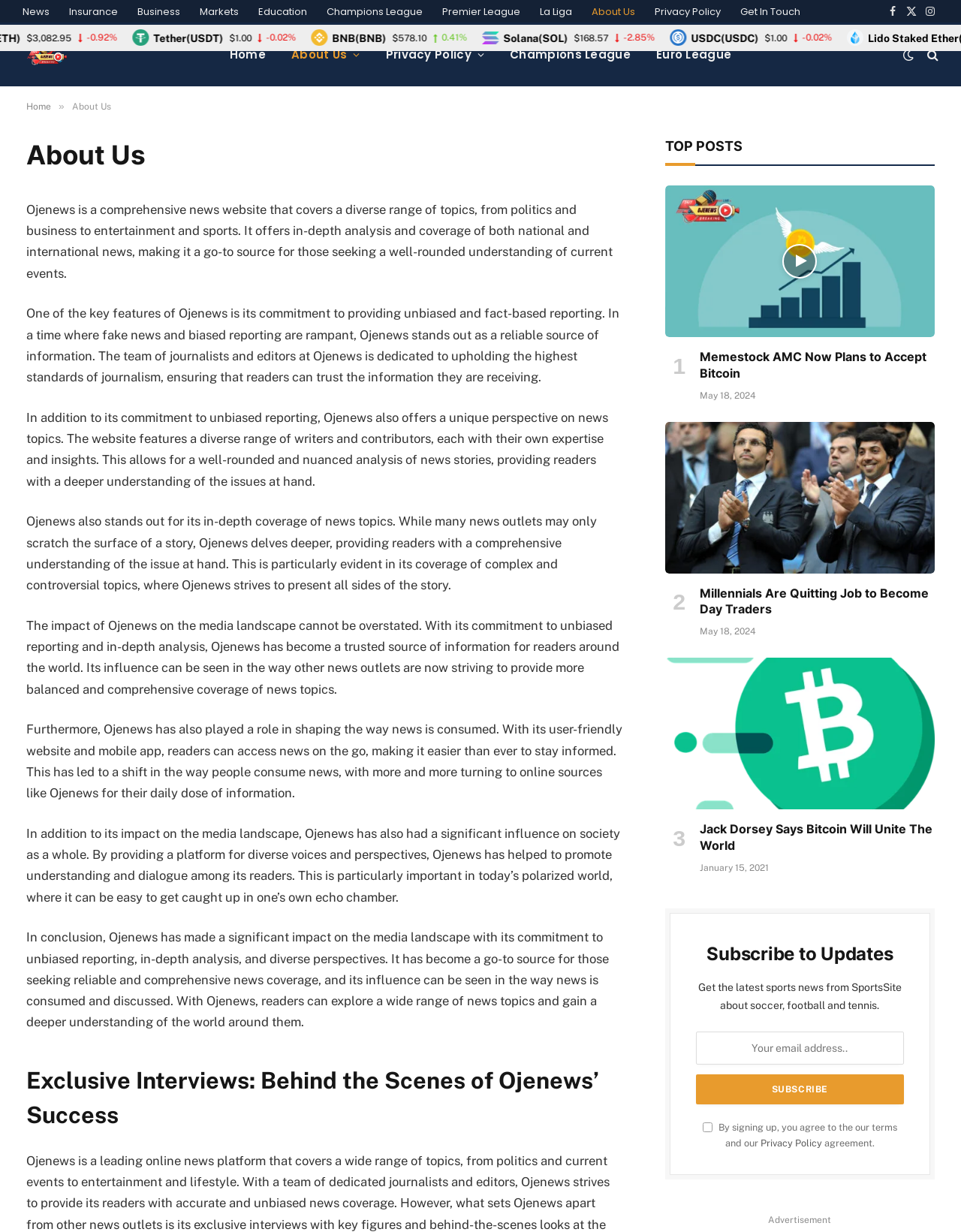What is the current value of Tether(USDT)?
Based on the screenshot, provide a one-word or short-phrase response.

$1.00